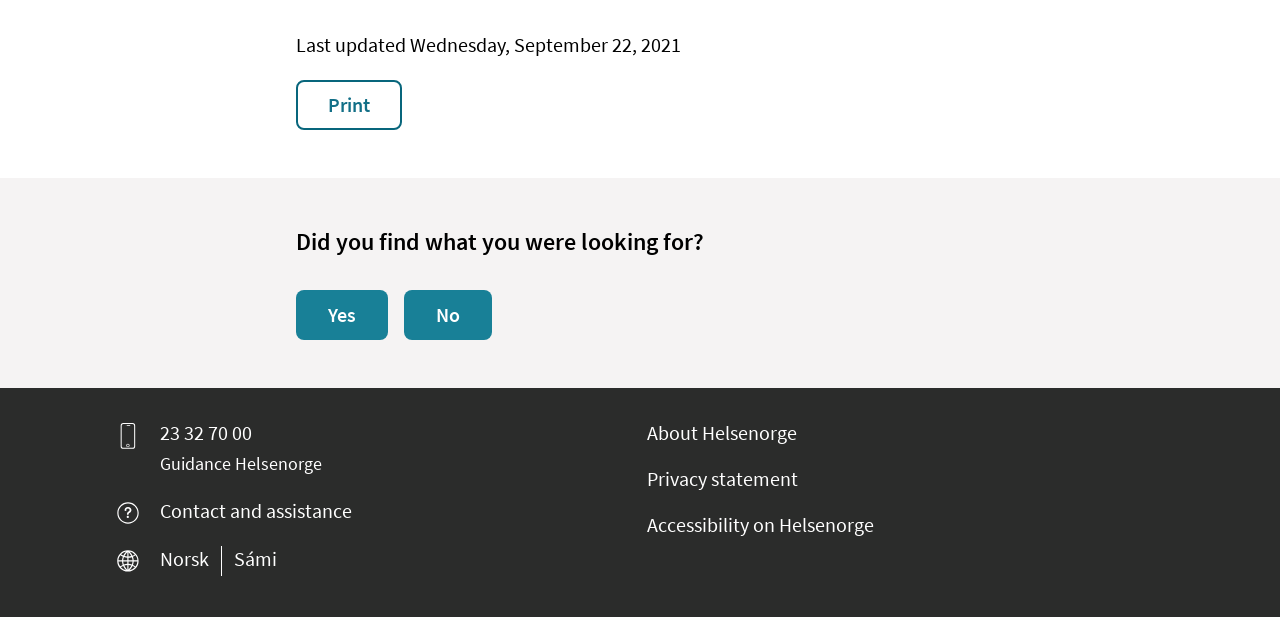What is the last updated date?
Refer to the image and give a detailed response to the question.

I found the last updated date by looking at the static text element at the top of the page, which says 'Last updated Wednesday, September 22, 2021'.